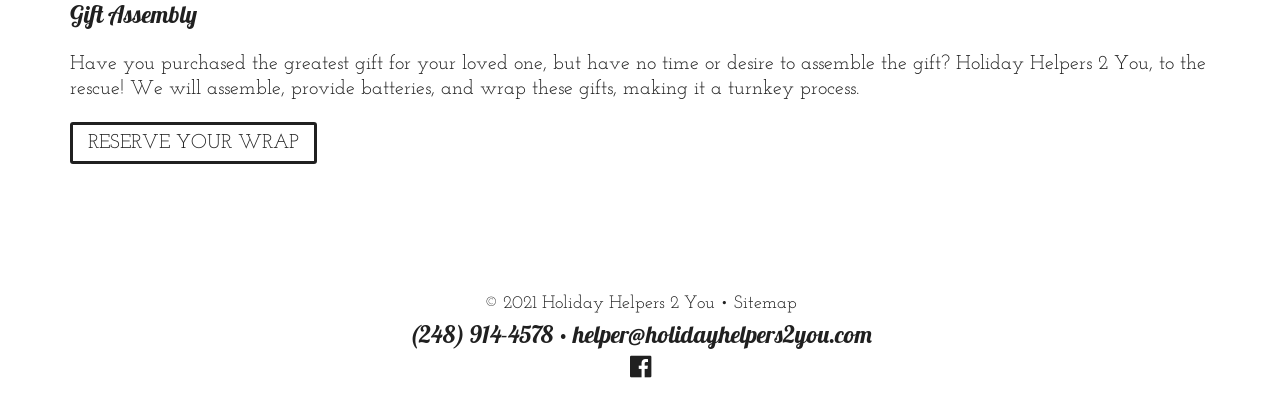Identify and provide the bounding box for the element described by: "Holiday Helpers 2 You".

[0.423, 0.71, 0.558, 0.756]